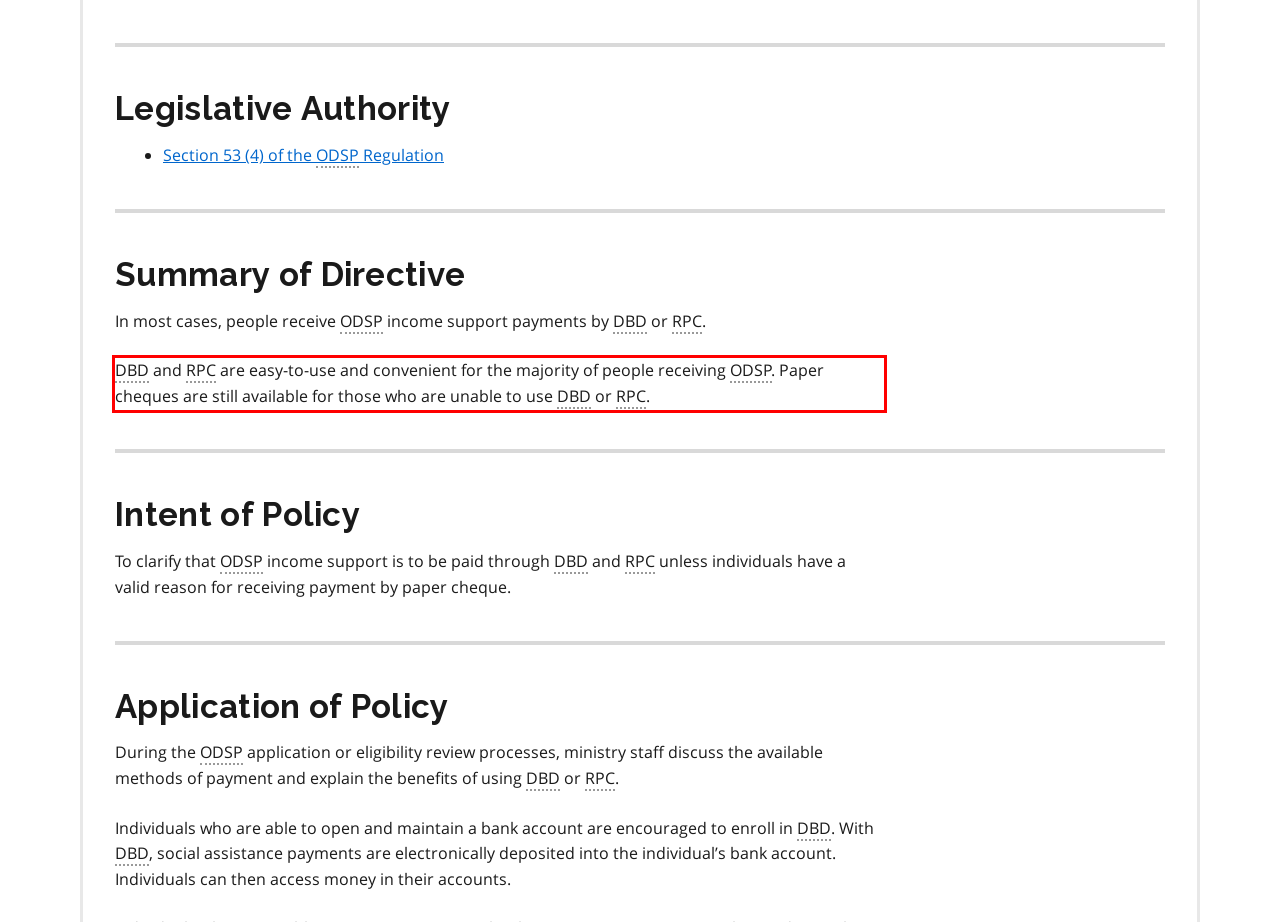View the screenshot of the webpage and identify the UI element surrounded by a red bounding box. Extract the text contained within this red bounding box.

DBD and RPC are easy-to-use and convenient for the majority of people receiving ODSP. Paper cheques are still available for those who are unable to use DBD or RPC.